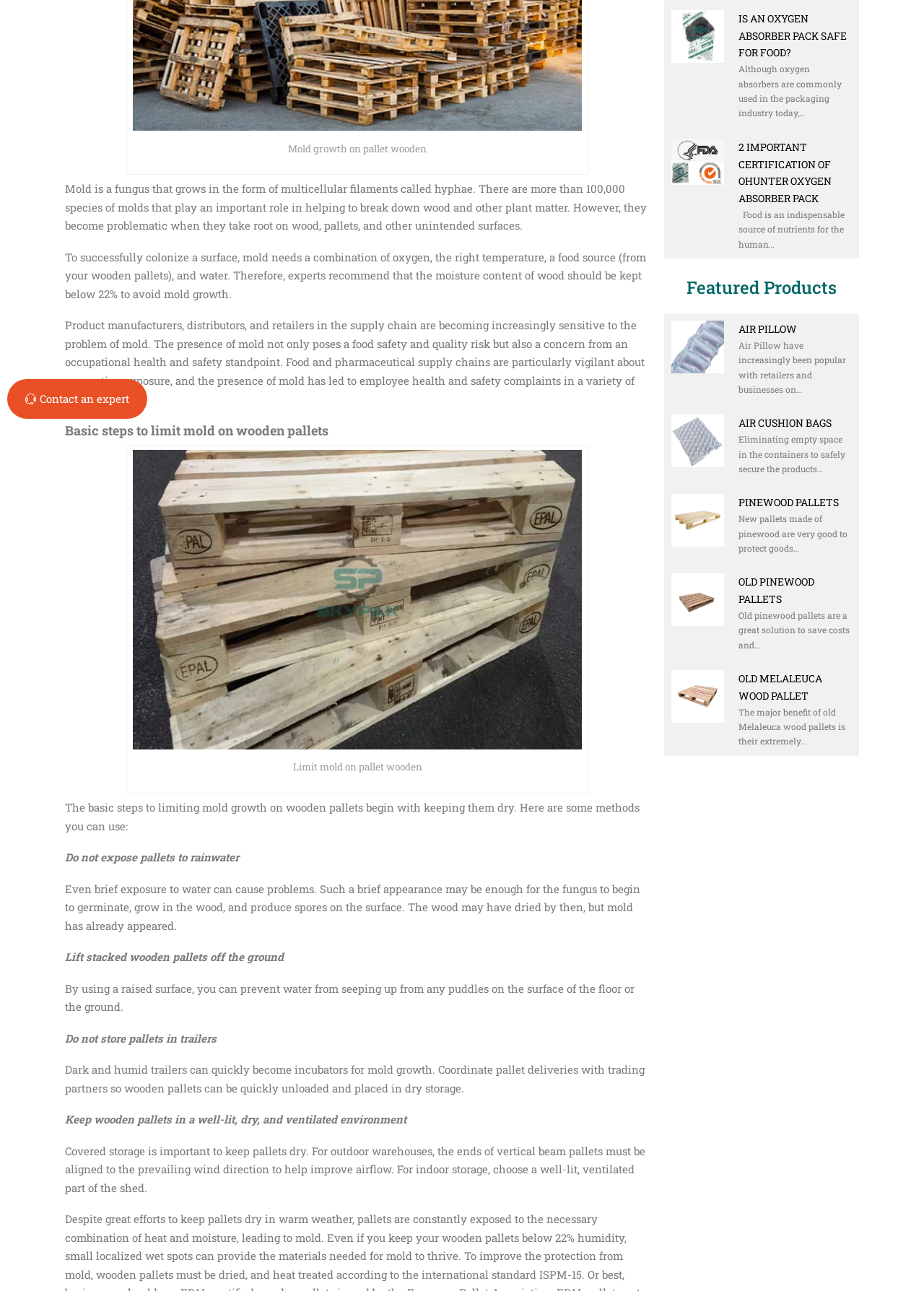Identify the bounding box coordinates for the UI element described as follows: "Air Pillow". Ensure the coordinates are four float numbers between 0 and 1, formatted as [left, top, right, bottom].

[0.799, 0.249, 0.862, 0.26]